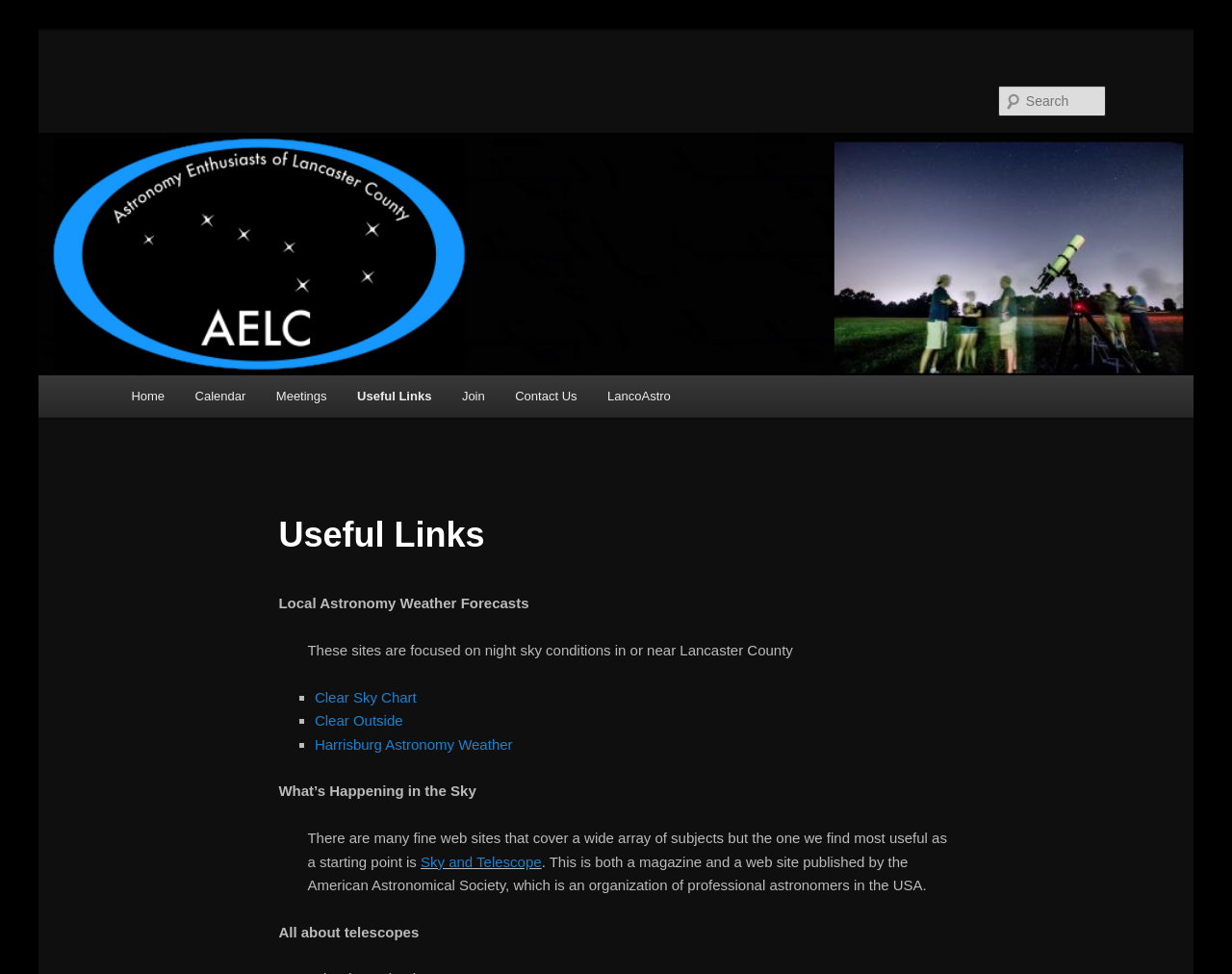Give the bounding box coordinates for this UI element: "parent_node: Search name="s" placeholder="Search"". The coordinates should be four float numbers between 0 and 1, arranged as [left, top, right, bottom].

[0.81, 0.088, 0.898, 0.12]